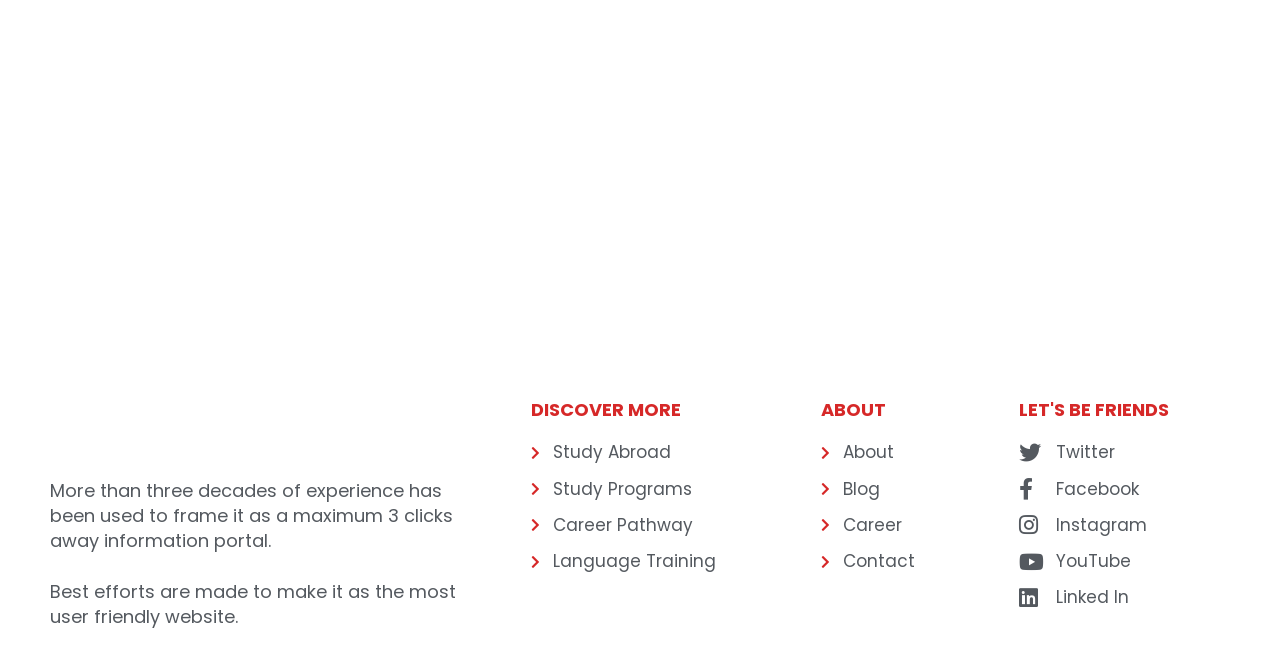What is the call-to-action button?
Using the information from the image, provide a comprehensive answer to the question.

The call-to-action button on the webpage is 'DISCOVER MORE', which is a StaticText element located at the top middle of the page.